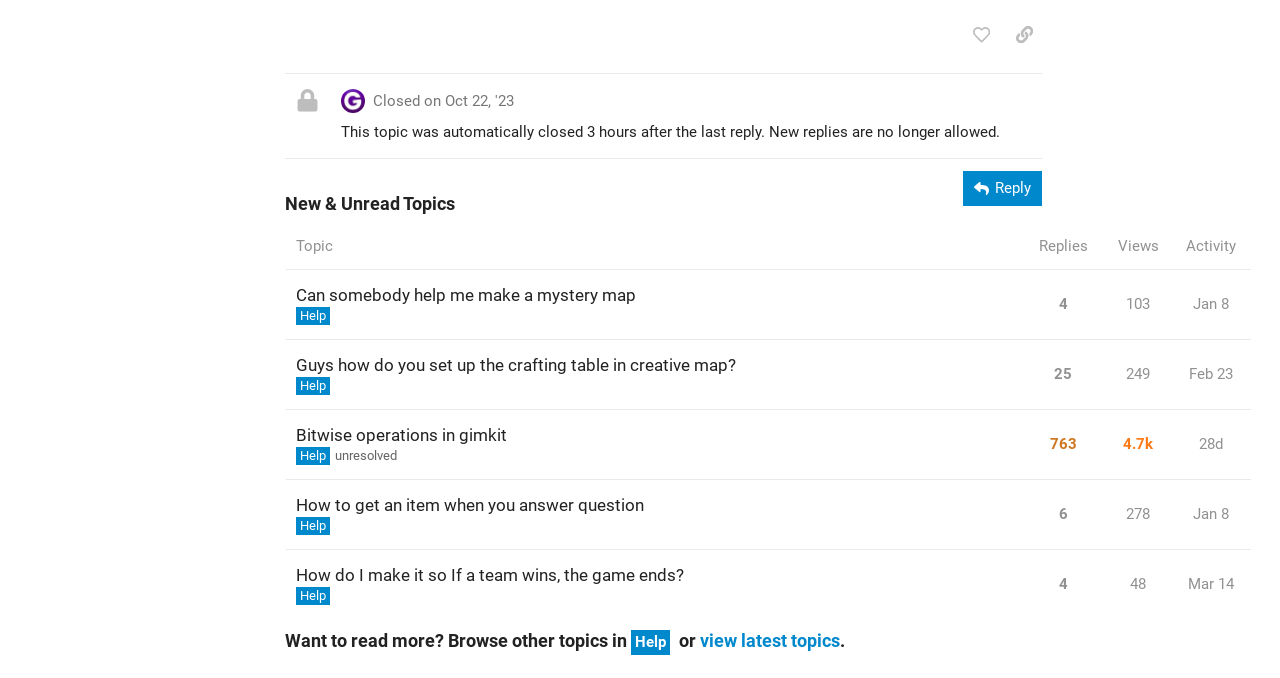Please identify the bounding box coordinates of the area that needs to be clicked to follow this instruction: "Sort by replies".

[0.801, 0.33, 0.86, 0.397]